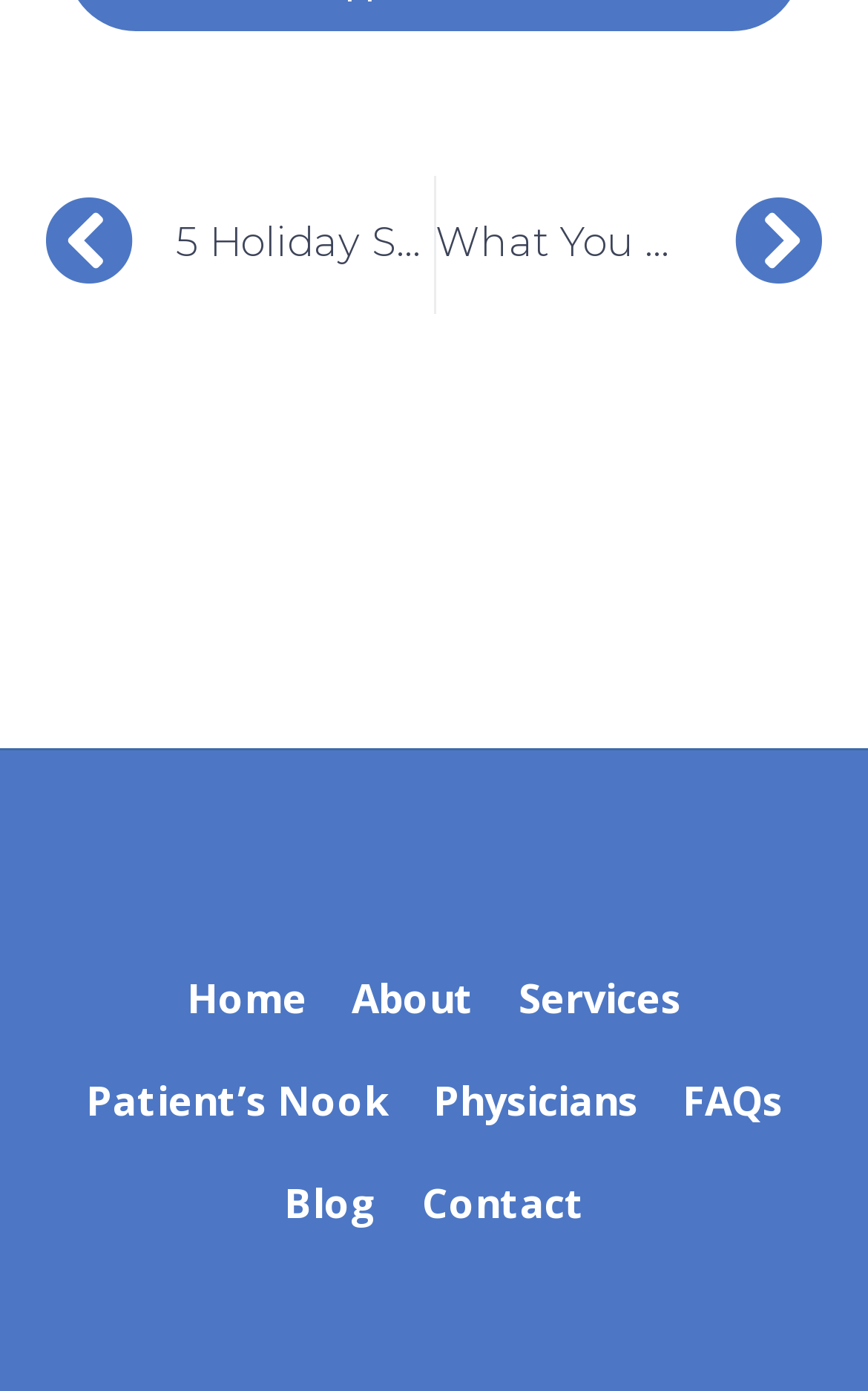Identify the bounding box coordinates for the element you need to click to achieve the following task: "read the blog". The coordinates must be four float values ranging from 0 to 1, formatted as [left, top, right, bottom].

[0.301, 0.828, 0.46, 0.901]